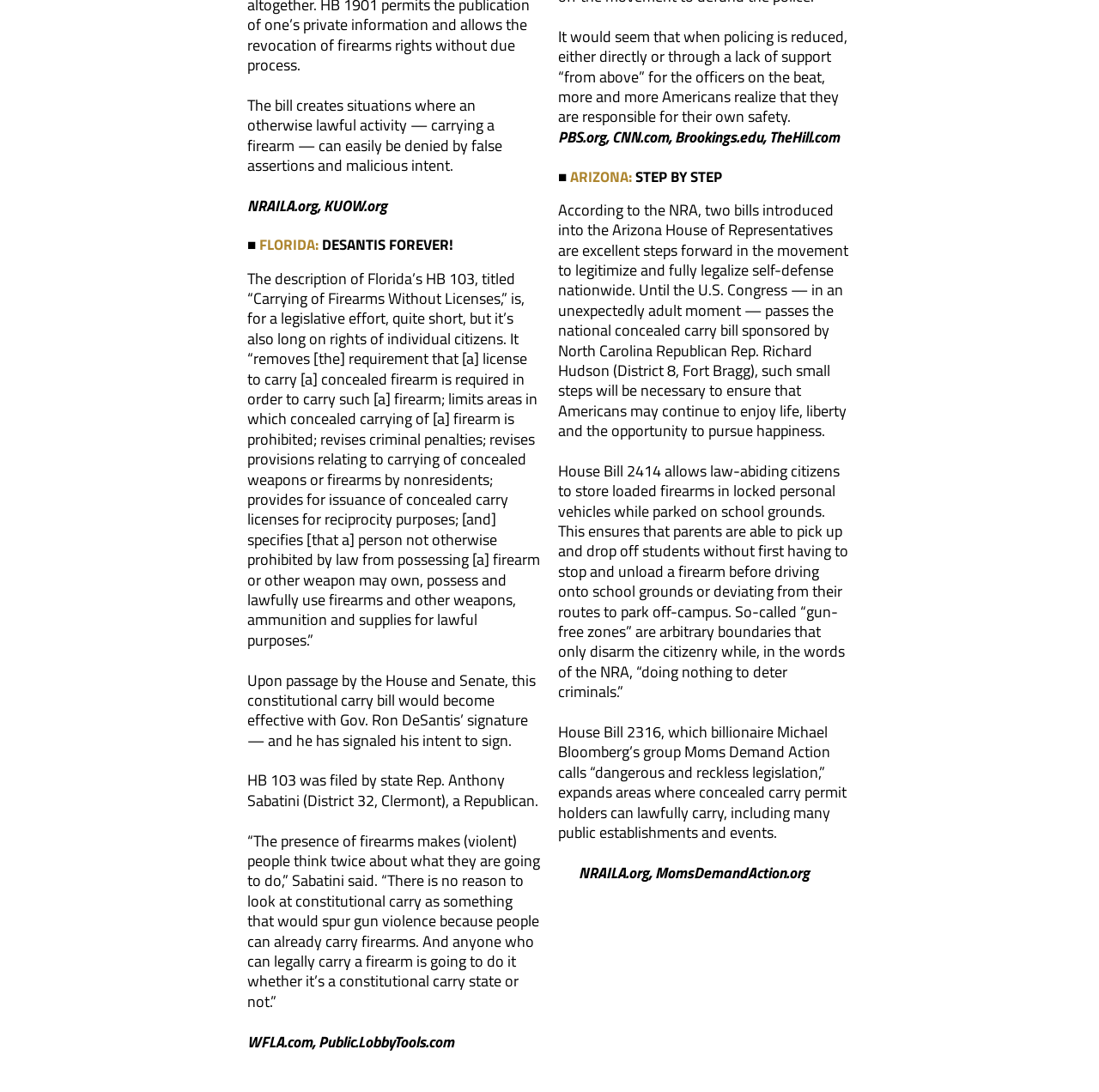Determine the coordinates of the bounding box for the clickable area needed to execute this instruction: "Visit NRAILA.org".

[0.225, 0.177, 0.289, 0.199]